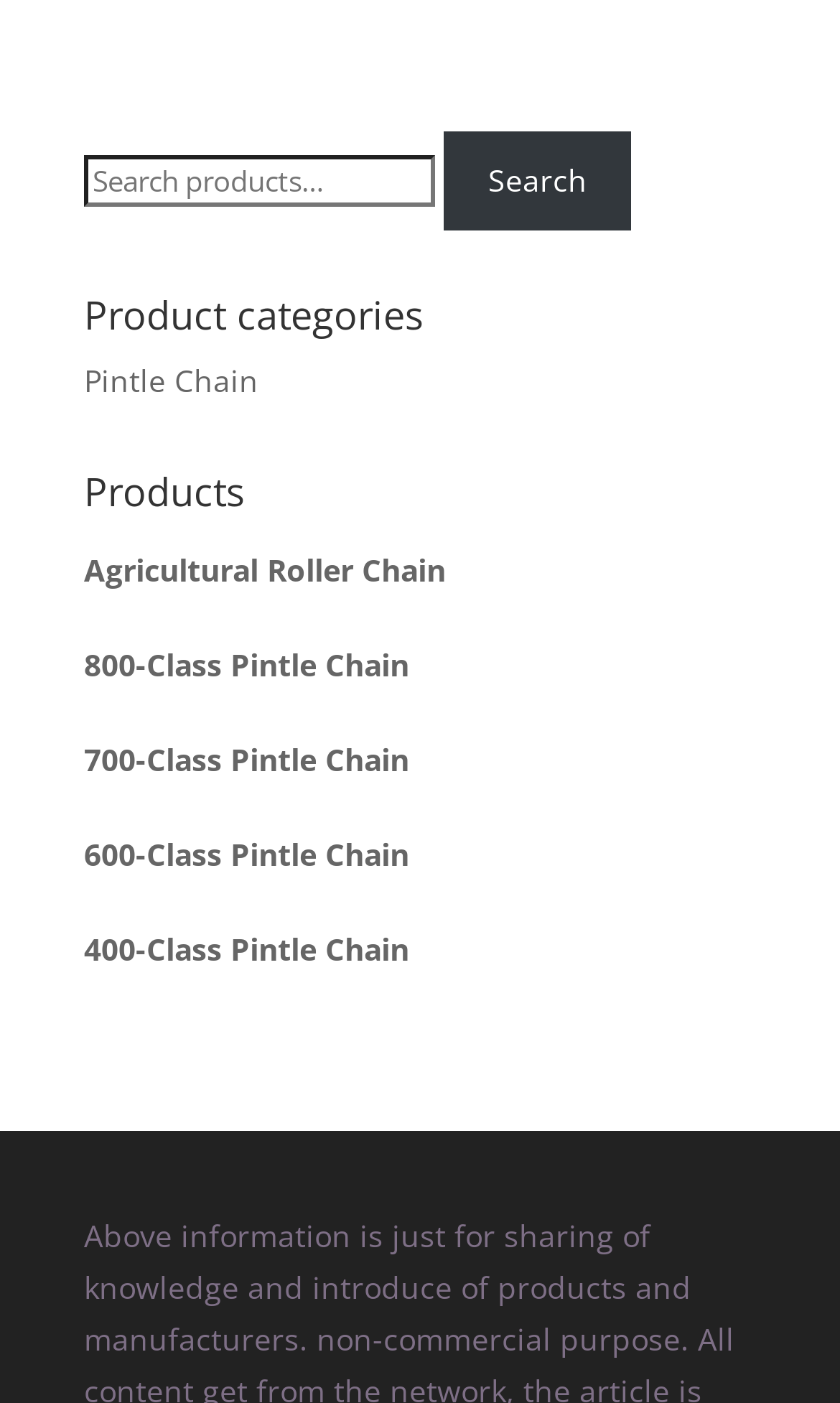Please locate the bounding box coordinates of the element that should be clicked to complete the given instruction: "Click Search".

[0.528, 0.093, 0.752, 0.165]